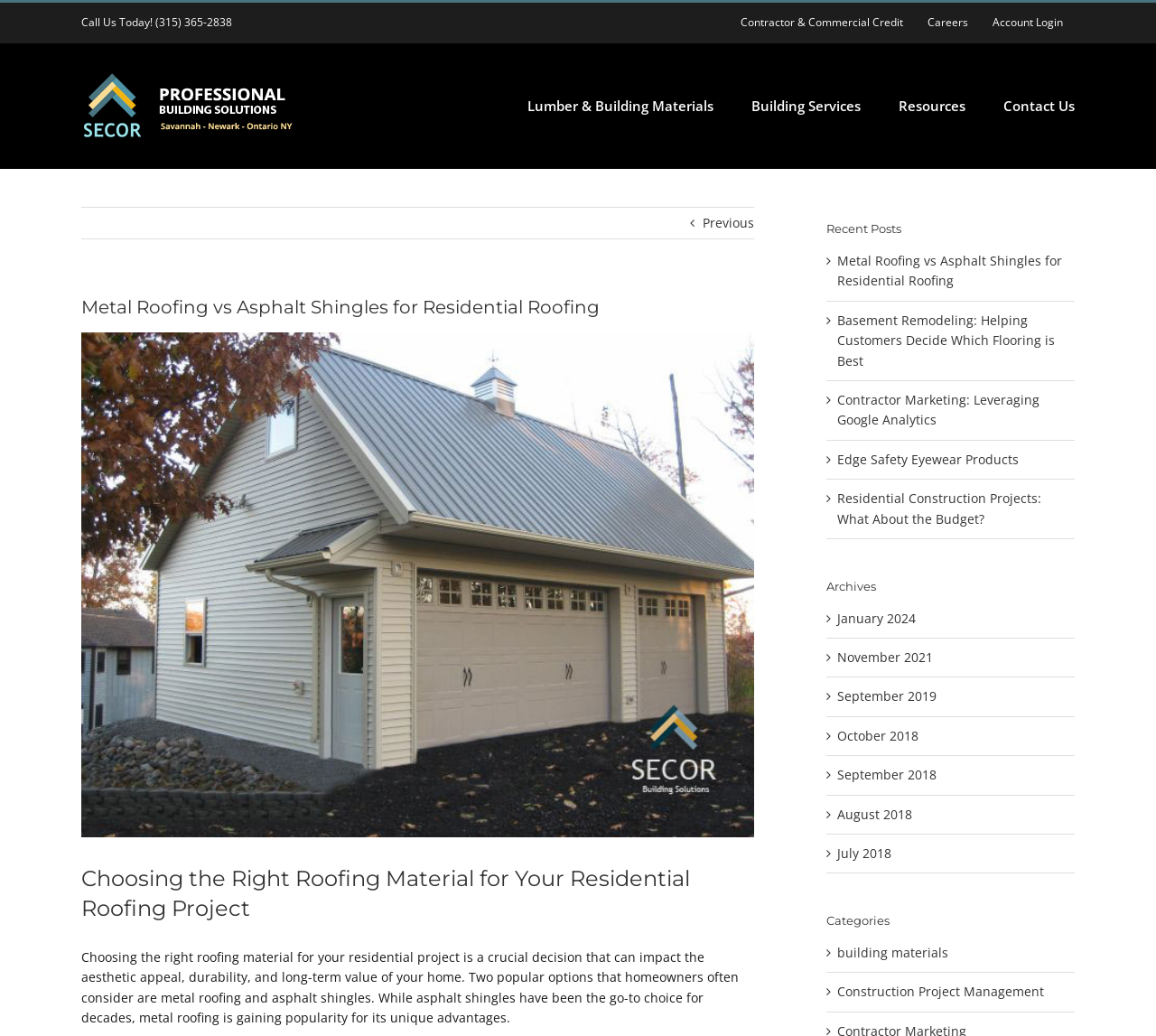Extract the main heading text from the webpage.

Metal Roofing vs Asphalt Shingles for Residential Roofing